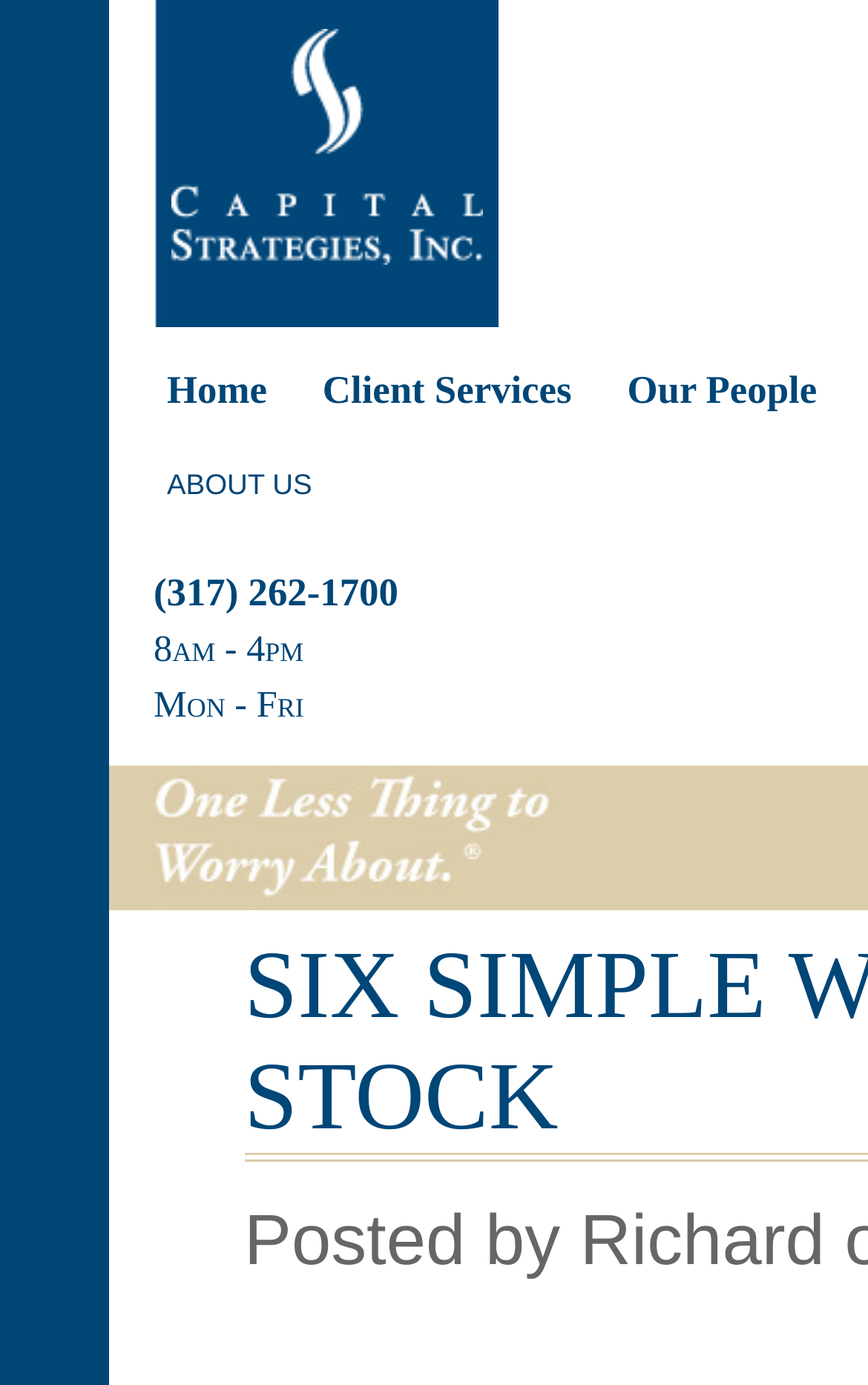Find the UI element described as: "klagarde@cityofpensacola.com" and predict its bounding box coordinates. Ensure the coordinates are four float numbers between 0 and 1, [left, top, right, bottom].

None